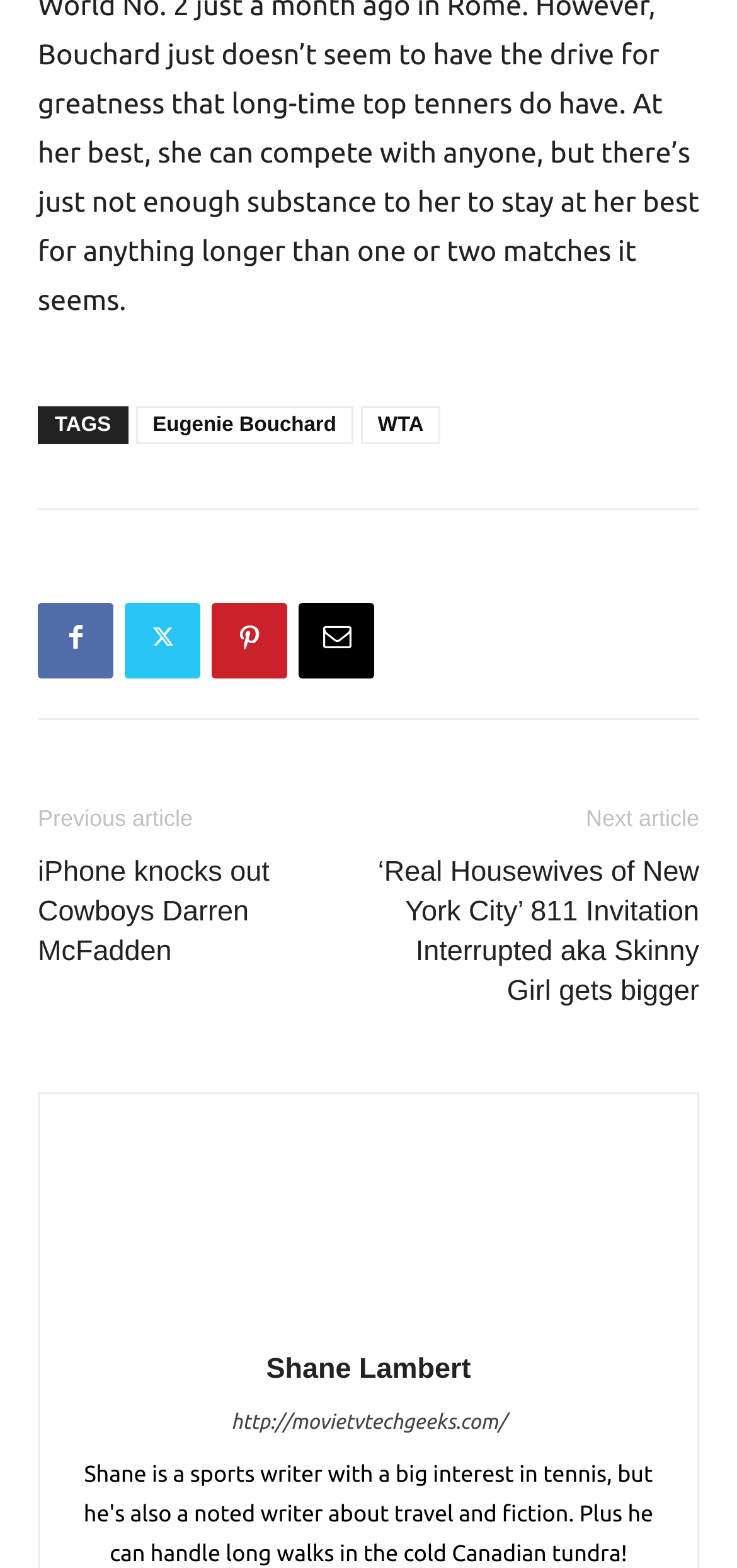Could you provide the bounding box coordinates for the portion of the screen to click to complete this instruction: "Visit WTA website"?

[0.49, 0.259, 0.598, 0.283]